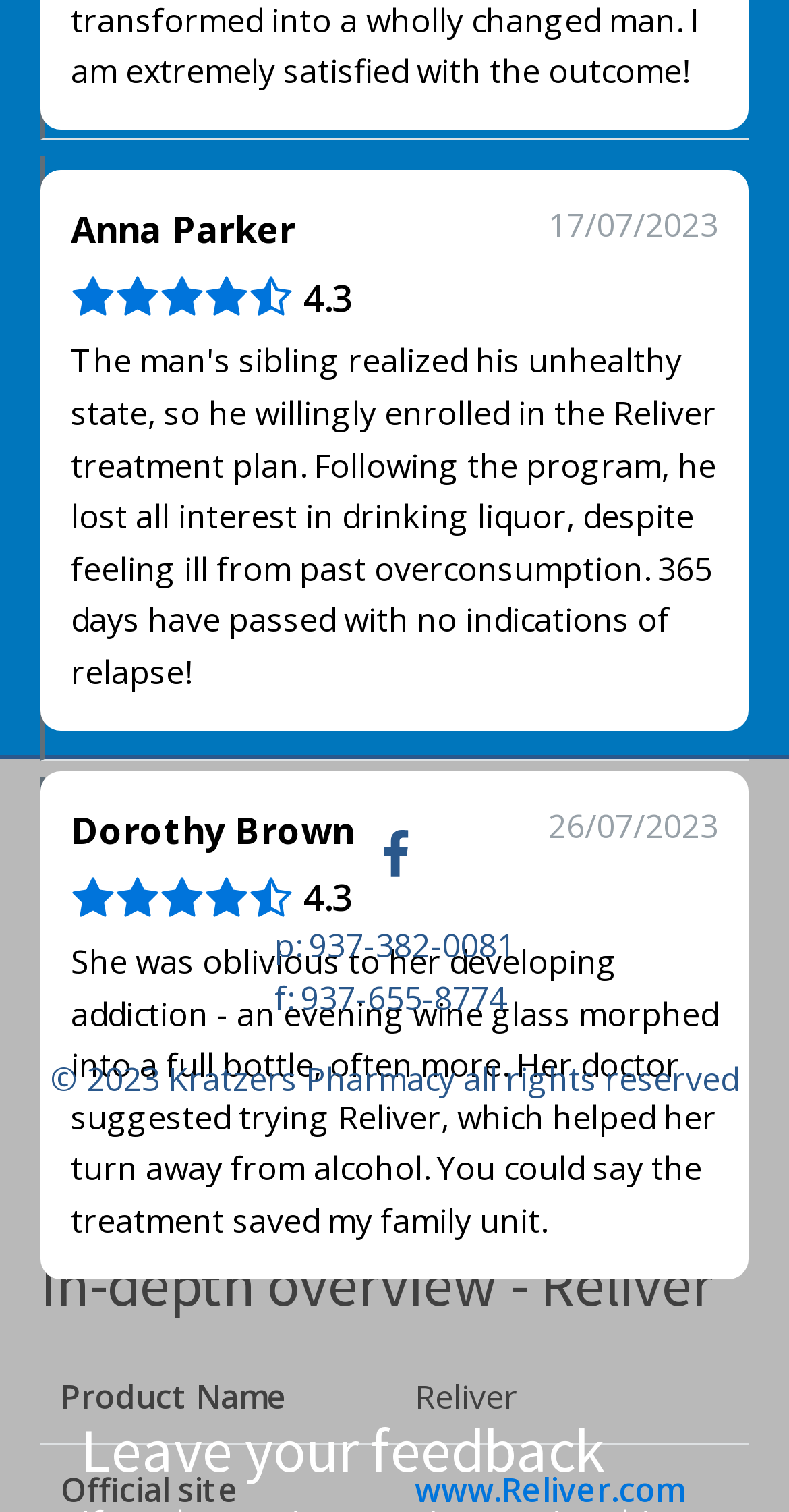Identify the bounding box coordinates of the specific part of the webpage to click to complete this instruction: "Click on the Facebook icon".

[0.485, 0.549, 0.516, 0.58]